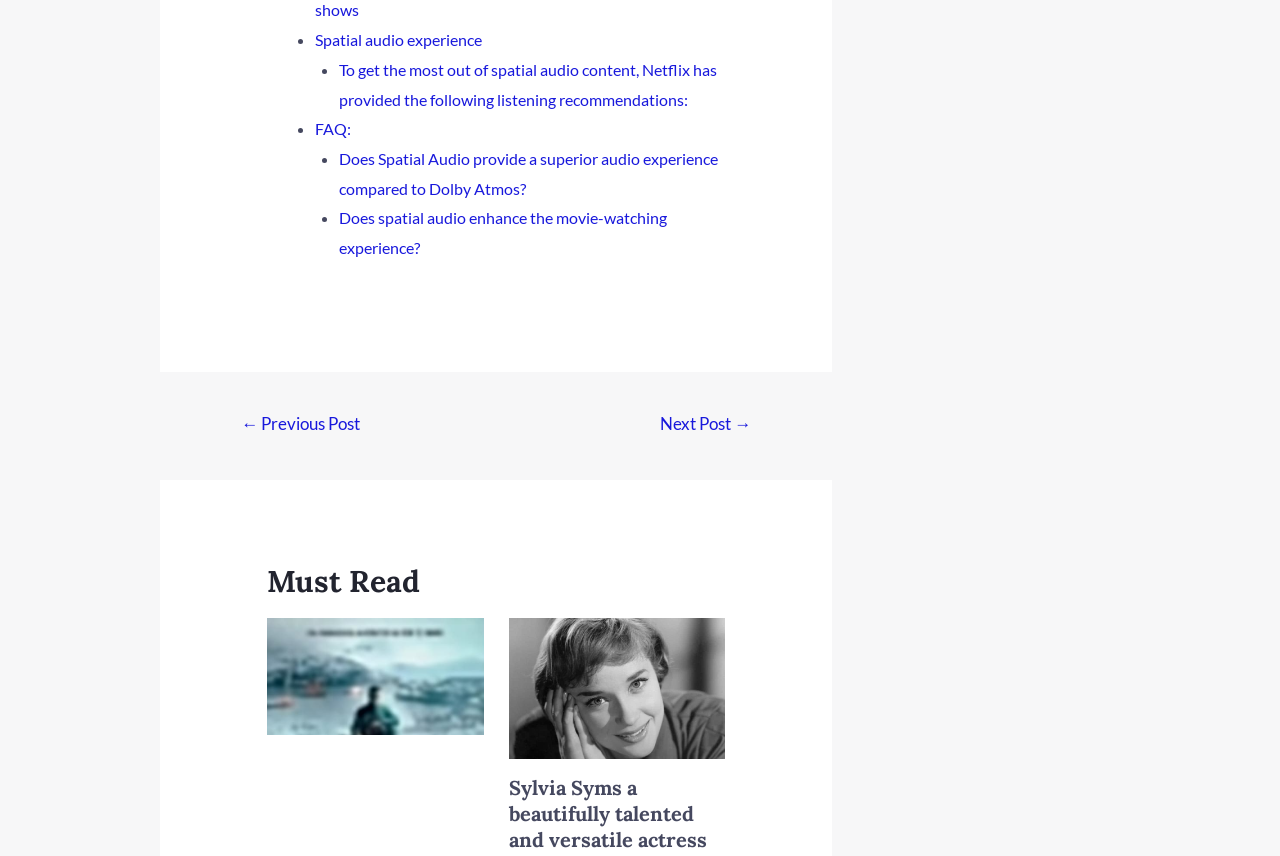Please find the bounding box coordinates of the element that needs to be clicked to perform the following instruction: "Check 'Sylvia Syms/Age at death 89 years, 1934–2023.' image". The bounding box coordinates should be four float numbers between 0 and 1, represented as [left, top, right, bottom].

[0.397, 0.723, 0.567, 0.887]